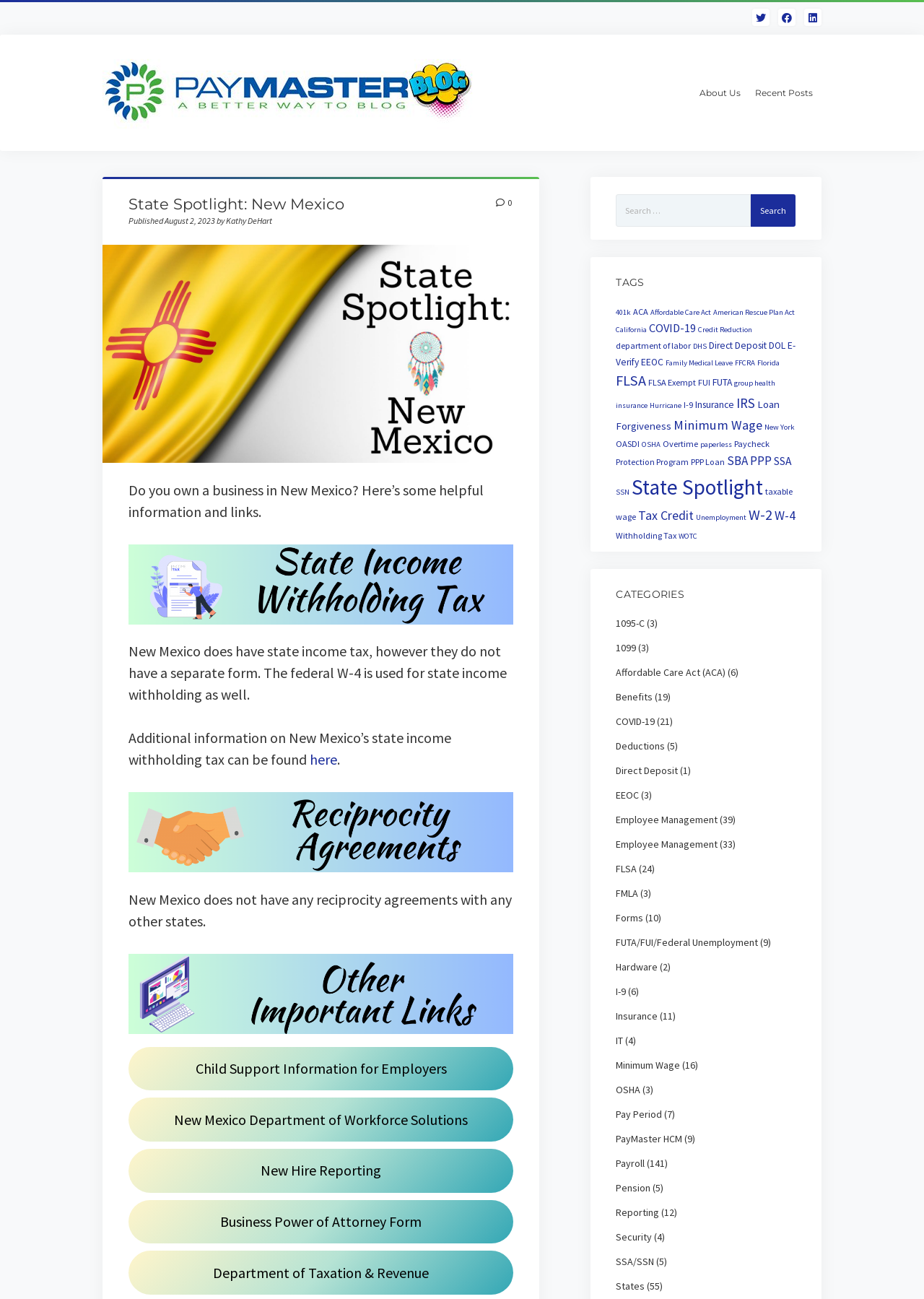What is the topic of the image with the caption 'State Income Withholding Tax'?
Kindly offer a detailed explanation using the data available in the image.

The image with the caption 'State Income Withholding Tax' is likely related to the topic of state income withholding tax, as indicated by the caption.